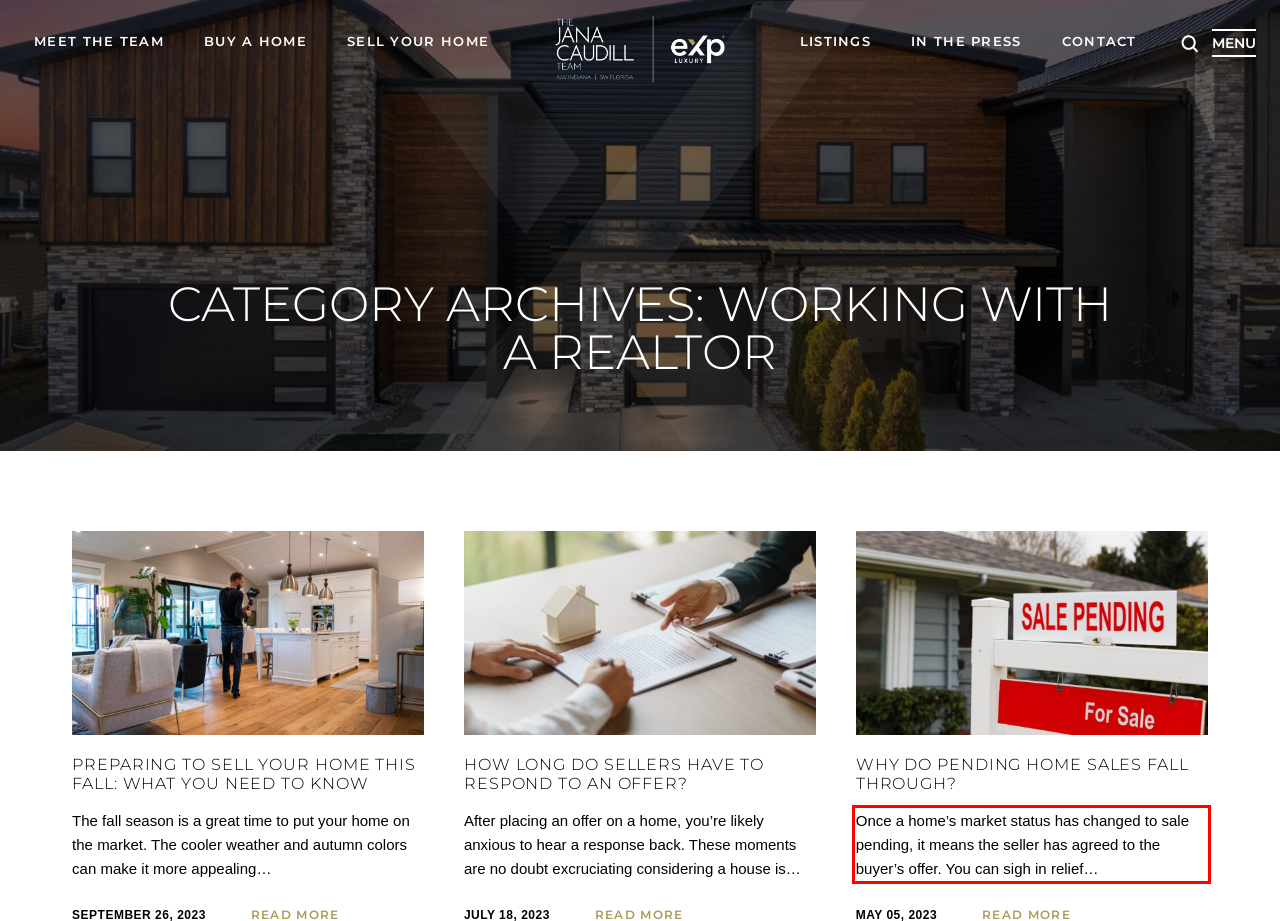Look at the provided screenshot of the webpage and perform OCR on the text within the red bounding box.

Once a home’s market status has changed to sale pending, it means the seller has agreed to the buyer’s offer. You can sigh in relief…